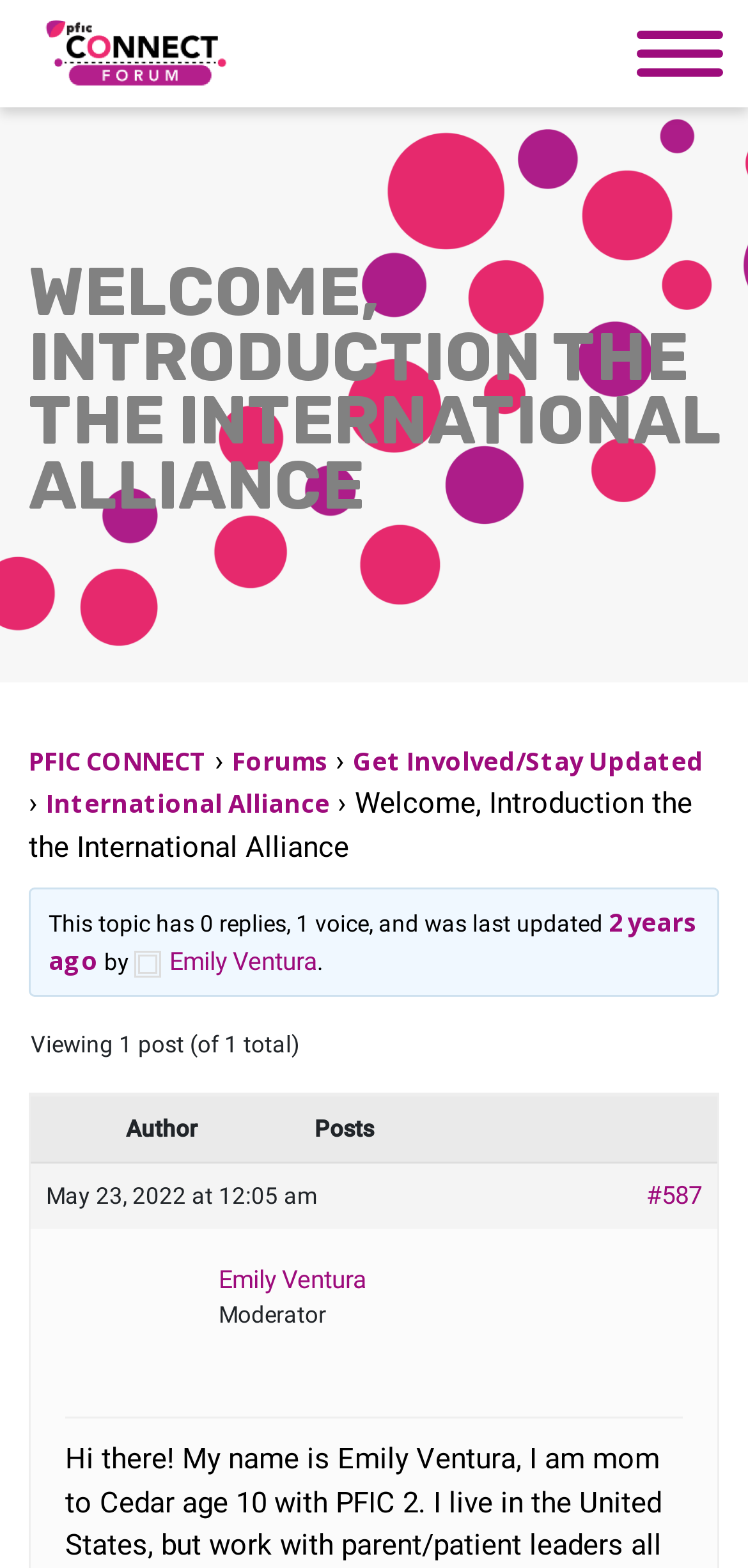What is the name of the banner image?
Please use the visual content to give a single word or phrase answer.

interior Welcome, Introduction the the International Alliance